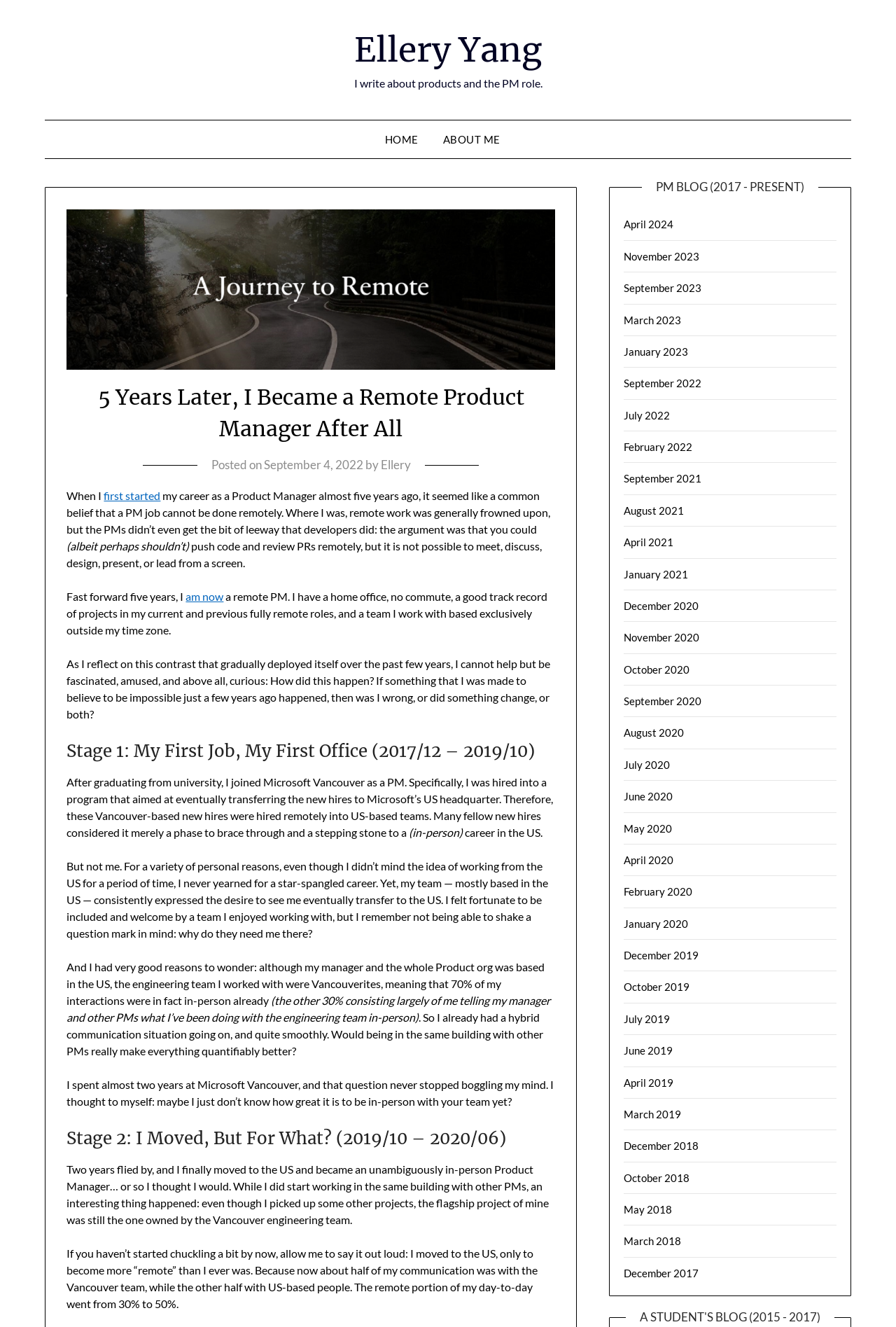Could you indicate the bounding box coordinates of the region to click in order to complete this instruction: "read the article '5 Years Later, I Became a Remote Product Manager After All'".

[0.075, 0.158, 0.619, 0.335]